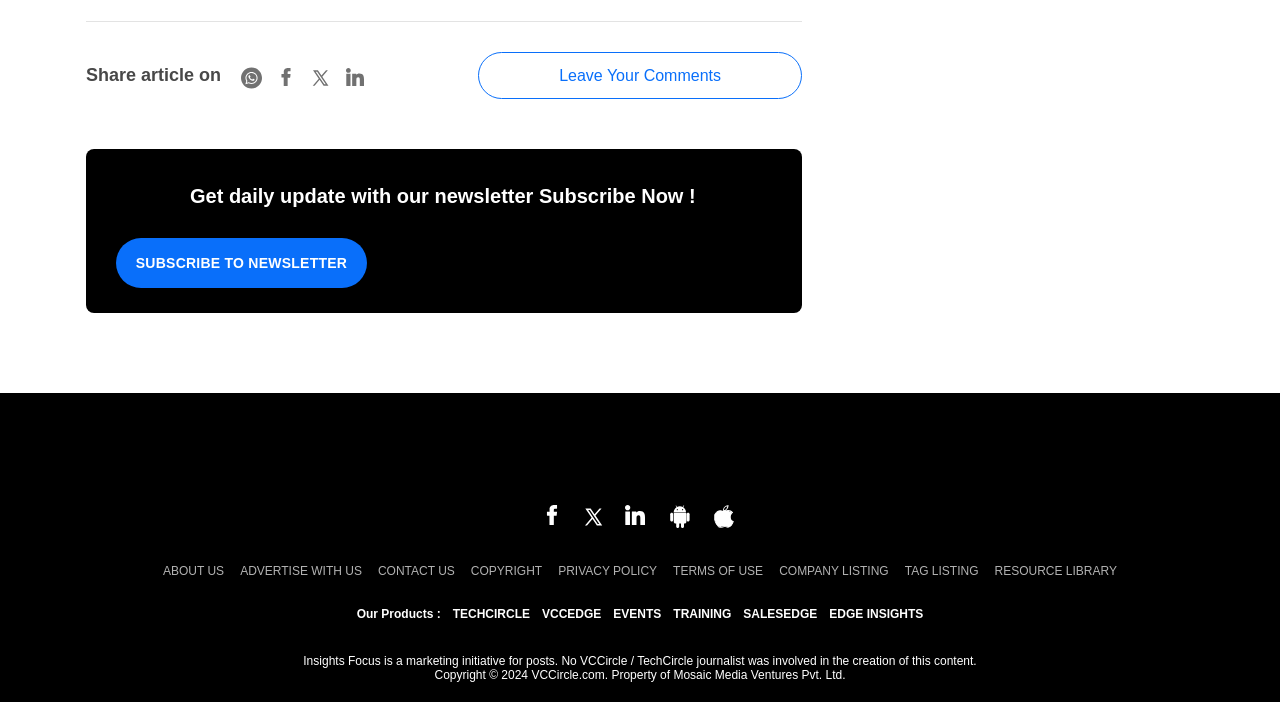Identify the bounding box of the HTML element described as: "TERMS OF USE".

[0.526, 0.803, 0.596, 0.823]